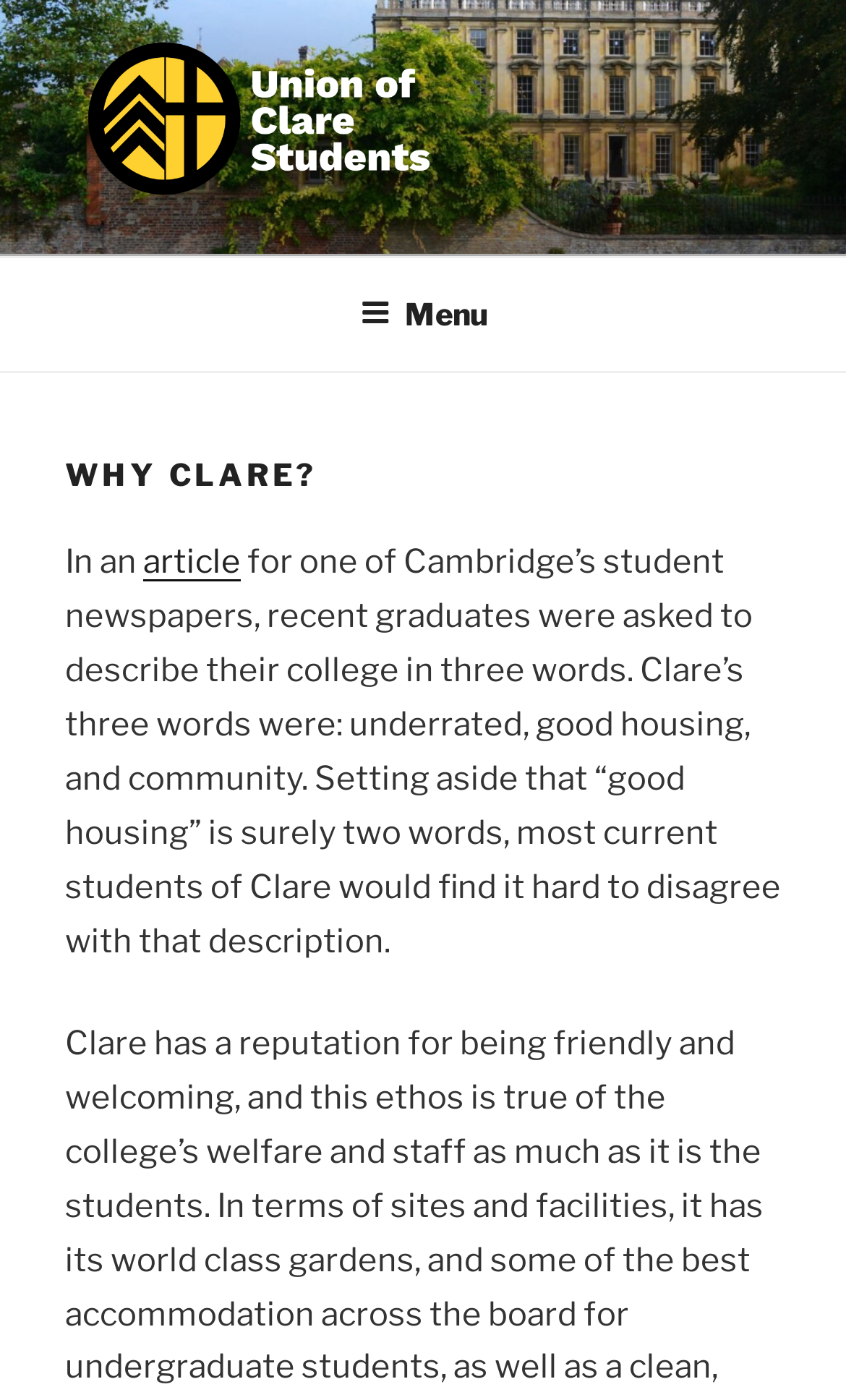Identify the bounding box for the UI element described as: "article". Ensure the coordinates are four float numbers between 0 and 1, formatted as [left, top, right, bottom].

[0.169, 0.388, 0.285, 0.416]